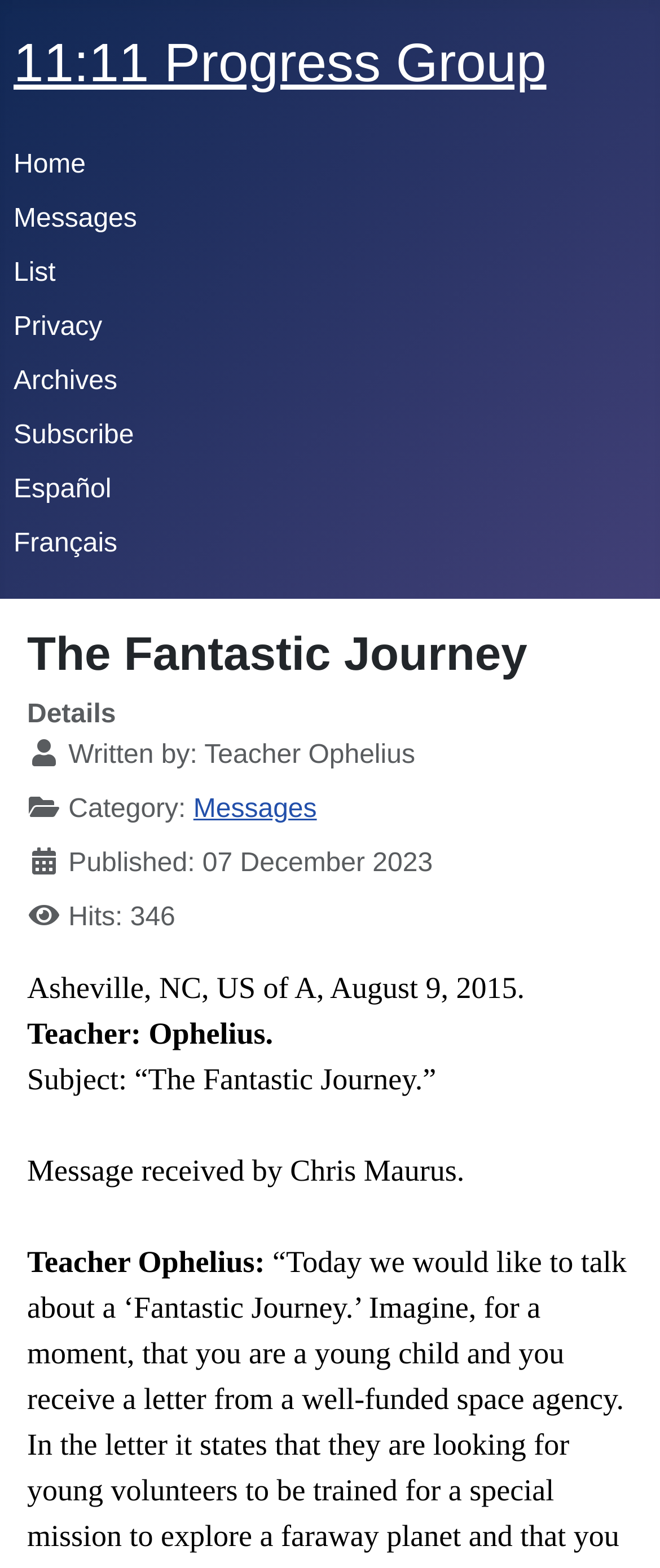Please determine the bounding box coordinates of the section I need to click to accomplish this instruction: "check Archives".

[0.021, 0.234, 0.178, 0.252]